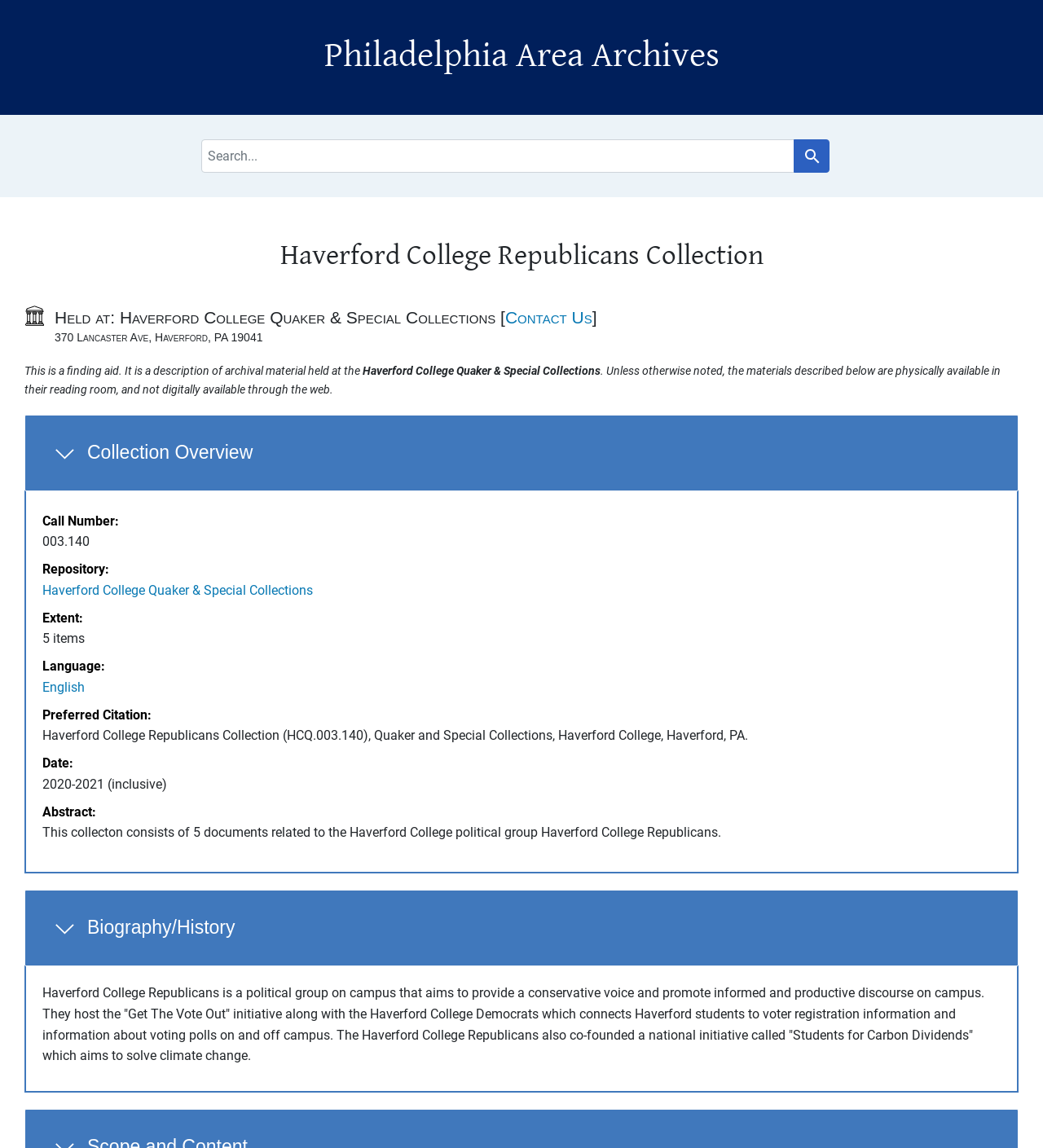Convey a detailed summary of the webpage, mentioning all key elements.

The webpage is about the Haverford College Republicans Collection, which is part of the Philadelphia Area Archives. At the top of the page, there are two links, "Skip to search" and "Skip to main content", followed by a heading that reads "Philadelphia Area Archives". Below this, there is a navigation section labeled "Search", which contains a search bar and a button to initiate the search.

The main content of the page is divided into several sections. The first section is headed "Haverford College Republicans Collection" and provides an overview of the collection. Below this, there is a section labeled "Notifications". 

The next section is headed "Collection Overview" and contains a description list with several terms and details, including the call number, repository, extent, language, and preferred citation of the collection. 

Following this, there is a section headed "Biography/History" that provides information about the Haverford College Republicans, a political group on campus that aims to provide a conservative voice and promote informed and productive discourse. The group is involved in several initiatives, including voter registration and a national initiative to solve climate change.

Throughout the page, there are several links to other pages, including "Contact Us" and "Haverford College Quaker & Special Collections". The page also contains several static text elements that provide additional information about the collection and the Haverford College Republicans.